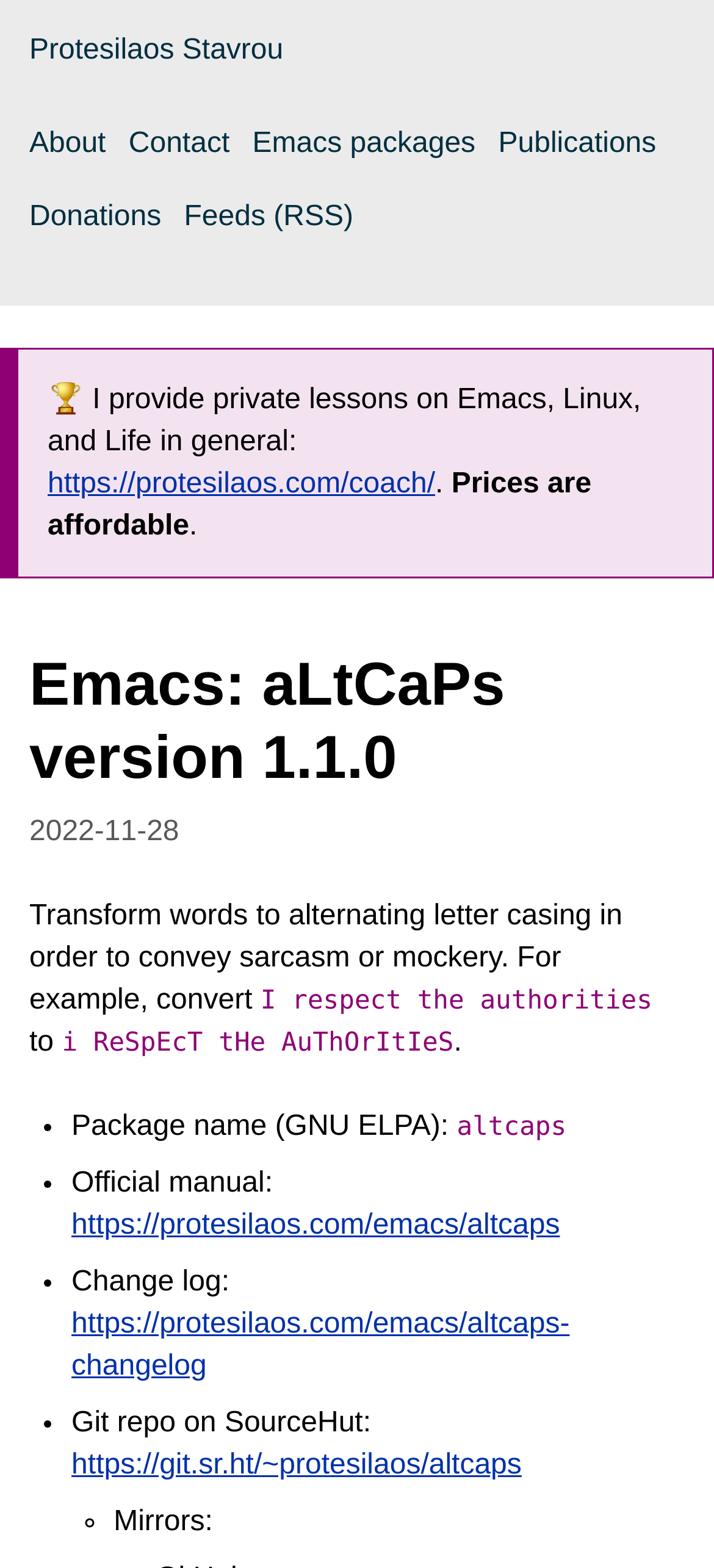Using the element description: "Emacs packages", determine the bounding box coordinates. The coordinates should be in the format [left, top, right, bottom], with values between 0 and 1.

[0.353, 0.082, 0.666, 0.102]